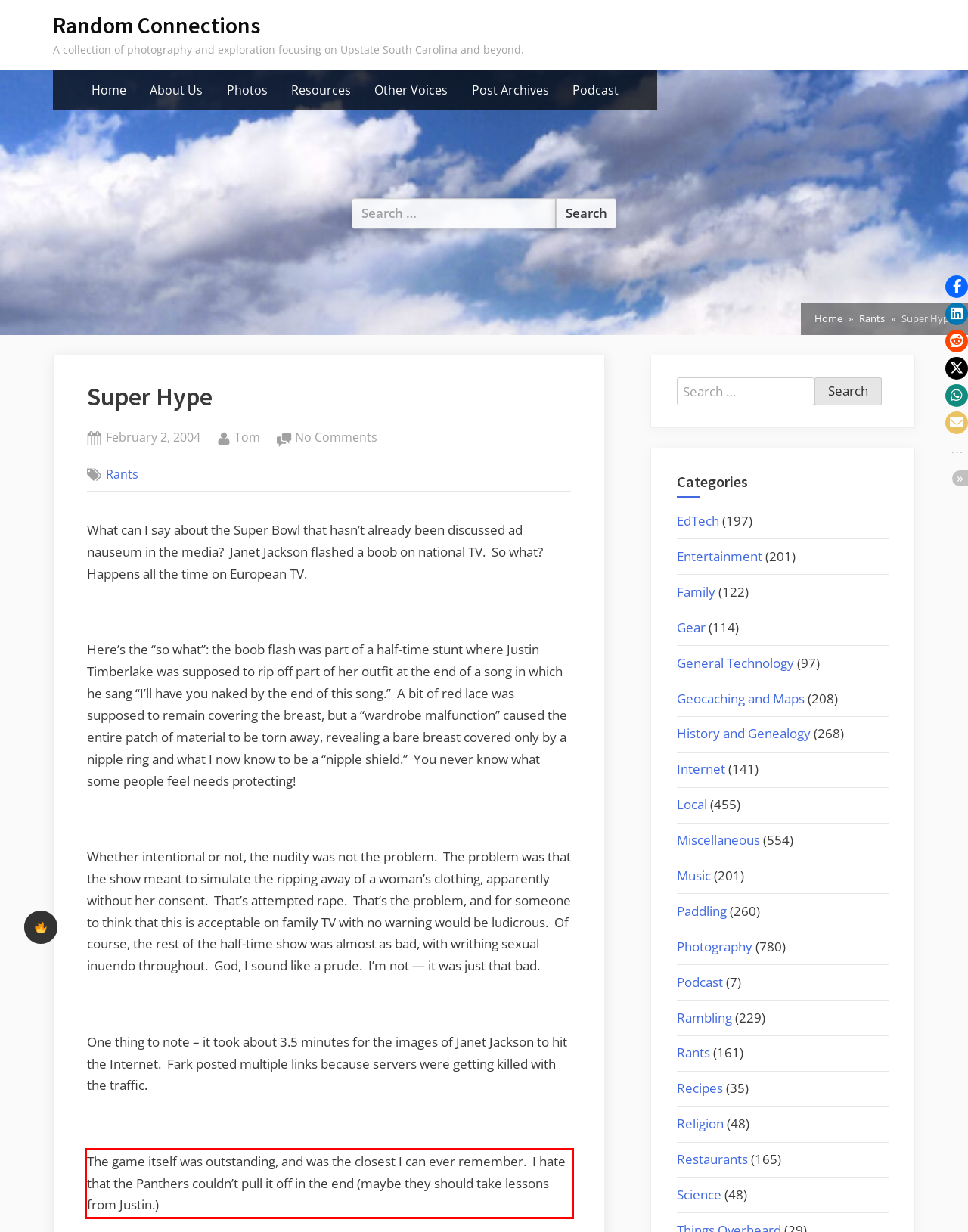Analyze the screenshot of the webpage and extract the text from the UI element that is inside the red bounding box.

The game itself was outstanding, and was the closest I can ever remember. I hate that the Panthers couldn’t pull it off in the end (maybe they should take lessons from Justin.)